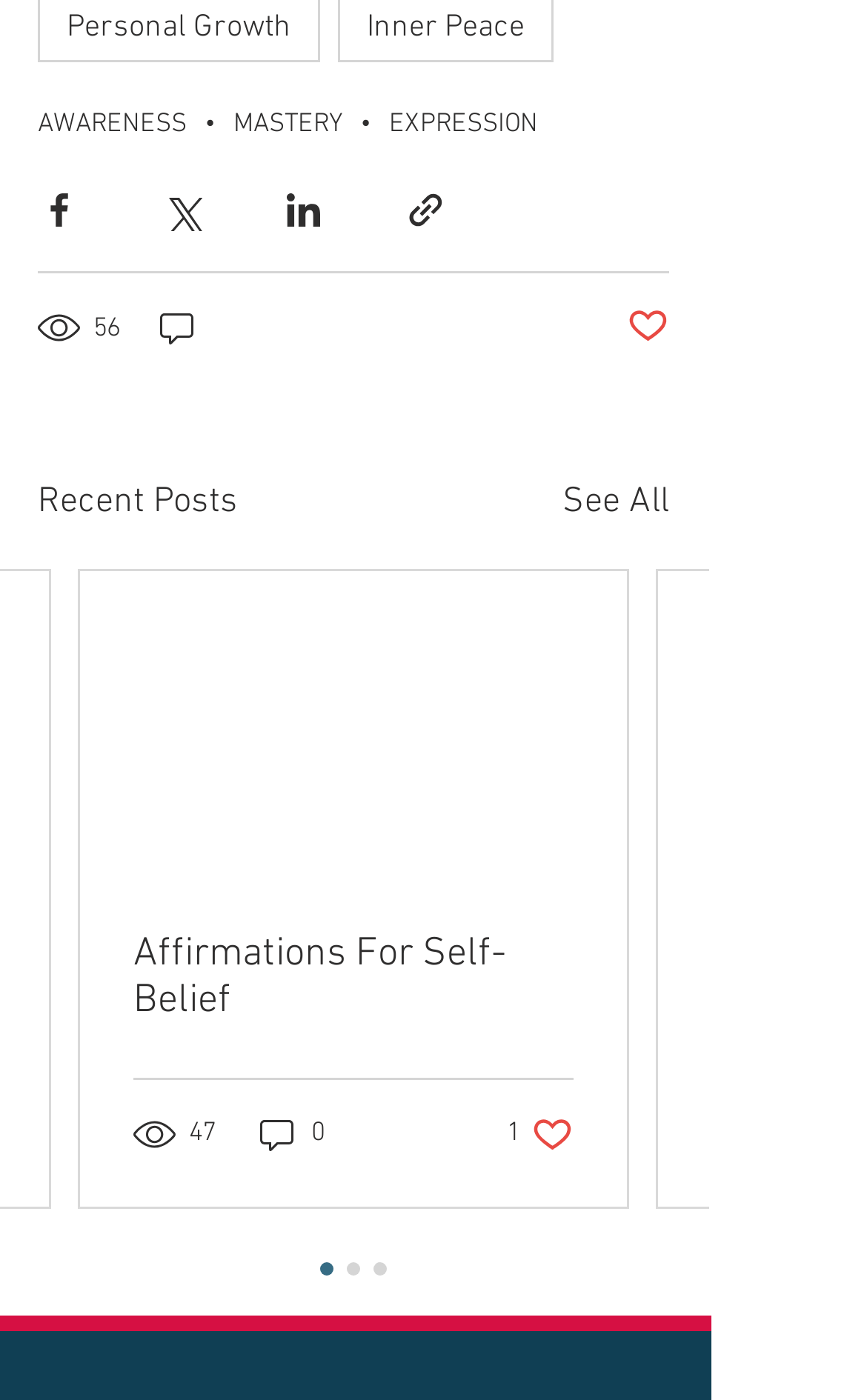Mark the bounding box of the element that matches the following description: "See All".

[0.649, 0.339, 0.772, 0.377]